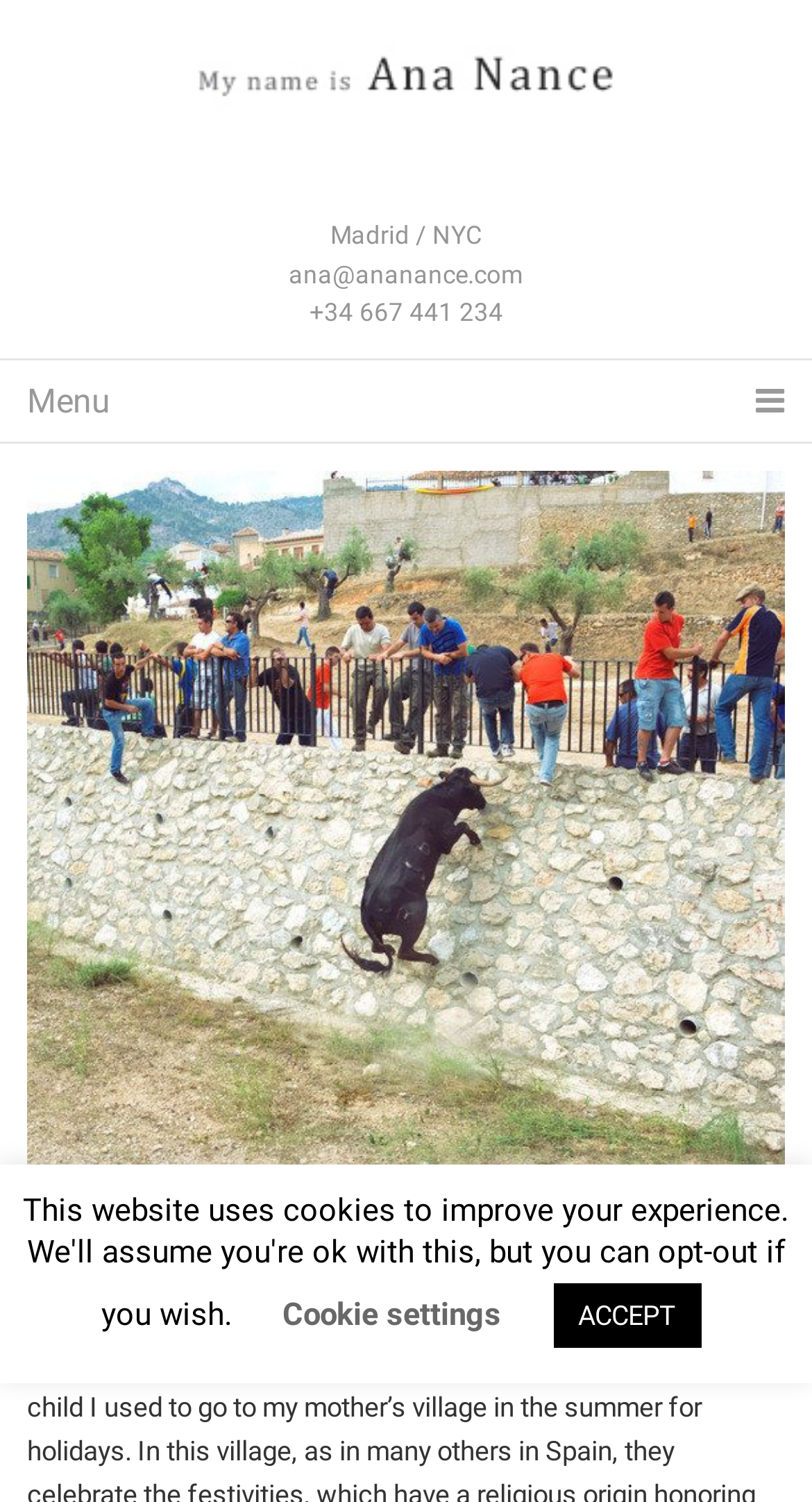Please find the bounding box for the following UI element description. Provide the coordinates in (top-left x, top-left y, bottom-right x, bottom-right y) format, with values between 0 and 1: A DIFFICULT TOPIC

[0.033, 0.841, 0.569, 0.88]